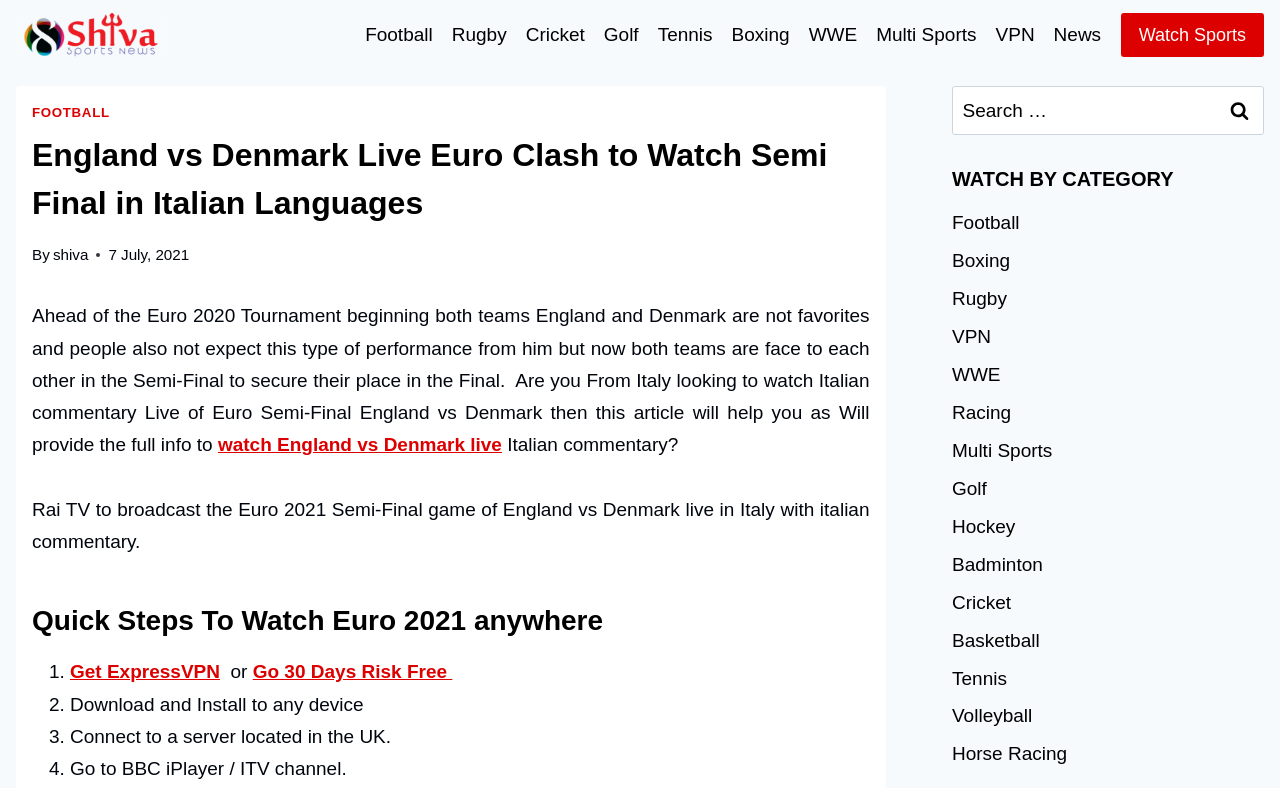Describe all the significant parts and information present on the webpage.

The webpage is about a sports news article, specifically focusing on the Euro 2020 tournament. At the top, there is a logo and a link to "Shiva Sports News" on the left, and a navigation menu with various sports categories like Football, Rugby, Cricket, and more on the right. 

Below the navigation menu, there is a heading that reads "England vs Denmark Live Euro Clash to Watch Semi Final in Italian Languages". This is followed by a brief article summary, which mentions that both teams were not expected to perform well but are now facing each other in the semi-finals. The article appears to be providing information on how to watch the match with Italian commentary.

On the right side of the page, there is a search bar with a "Search" button. Below the search bar, there are links to various sports categories, such as Football, Boxing, Rugby, and more, under the heading "WATCH BY CATEGORY".

The main content of the article is divided into sections. The first section provides information on how to watch the England vs Denmark match with Italian commentary. The second section, titled "Quick Steps To Watch Euro 2021 anywhere", provides a step-by-step guide on how to access the match using a VPN. The guide includes links to download and install the VPN, connect to a UK server, and access the BBC iPlayer or ITV channel.

There are no images on the page, but there are several links and buttons throughout the article.